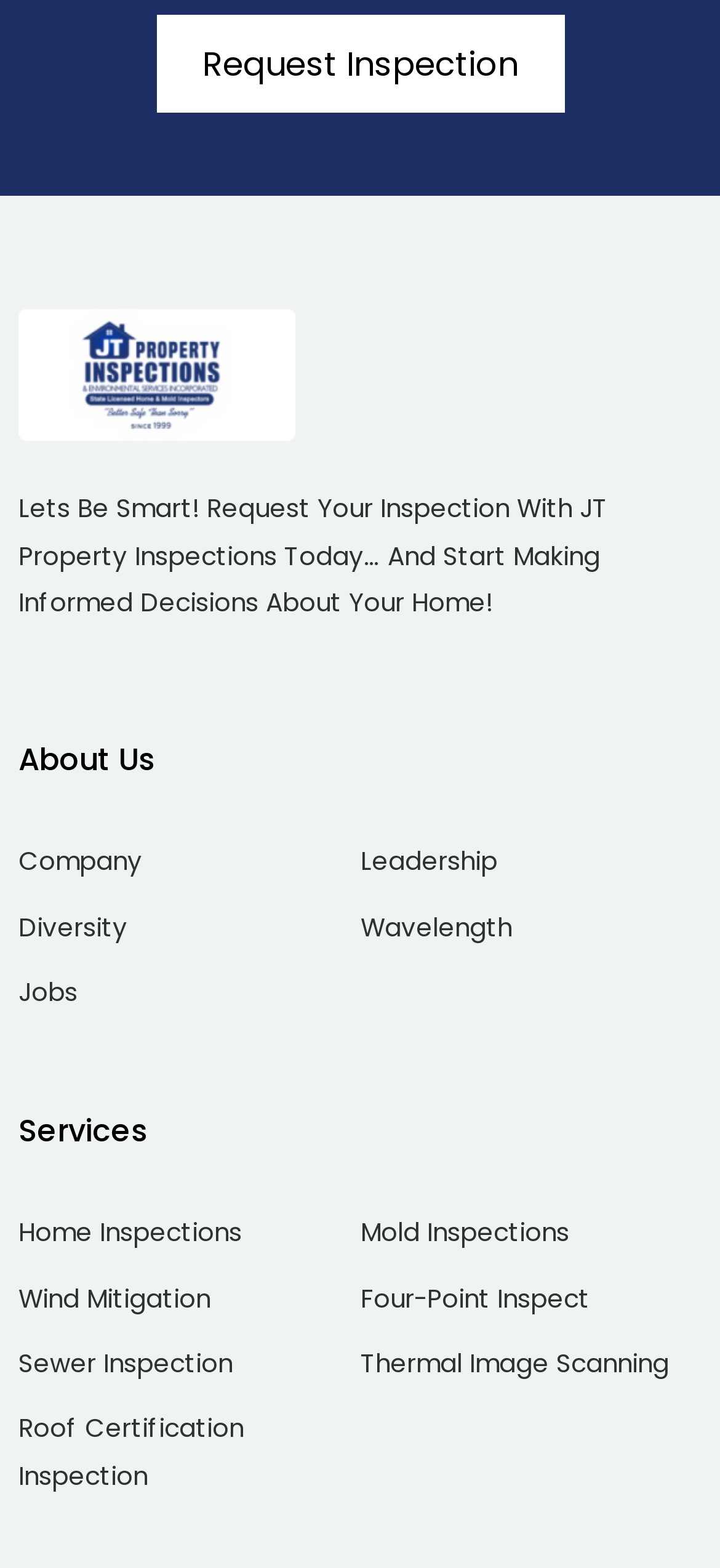What is the company's service?
Based on the image content, provide your answer in one word or a short phrase.

Home Inspections